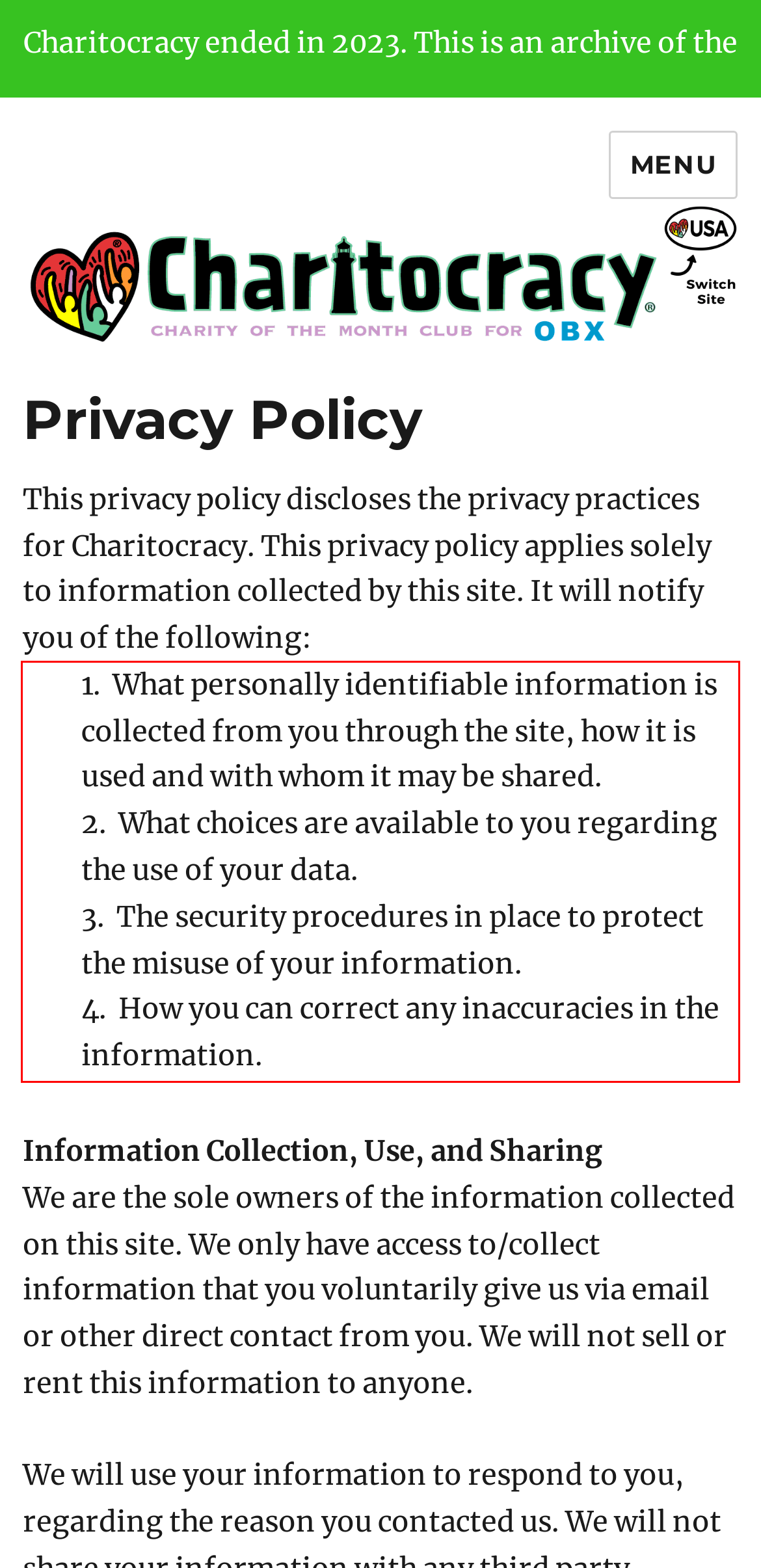Given a screenshot of a webpage with a red bounding box, please identify and retrieve the text inside the red rectangle.

1. What personally identifiable information is collected from you through the site, how it is used and with whom it may be shared. 2. What choices are available to you regarding the use of your data. 3. The security procedures in place to protect the misuse of your information. 4. How you can correct any inaccuracies in the information.